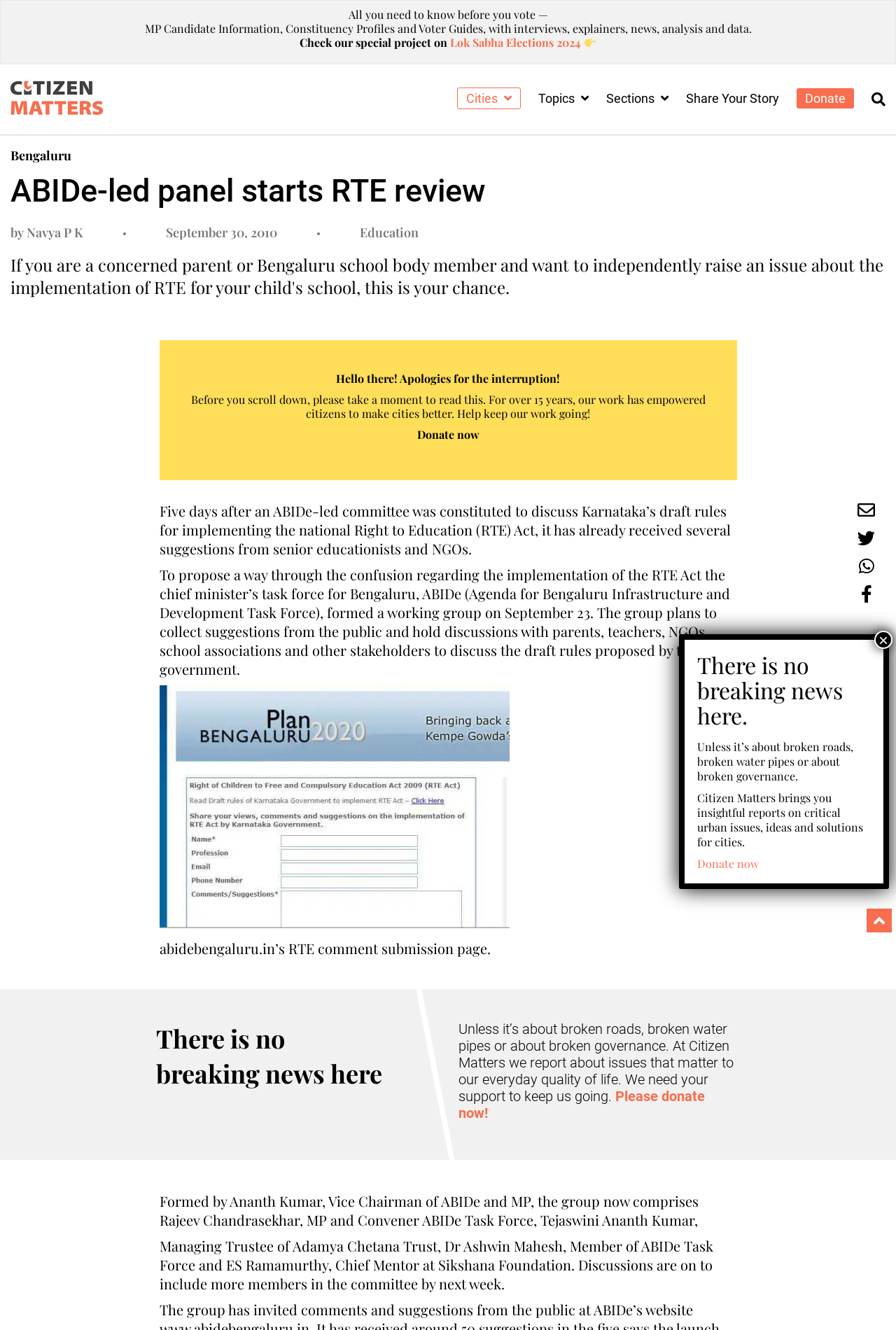Please specify the coordinates of the bounding box for the element that should be clicked to carry out this instruction: "Subscribe to the website". The coordinates must be four float numbers between 0 and 1, formatted as [left, top, right, bottom].

None